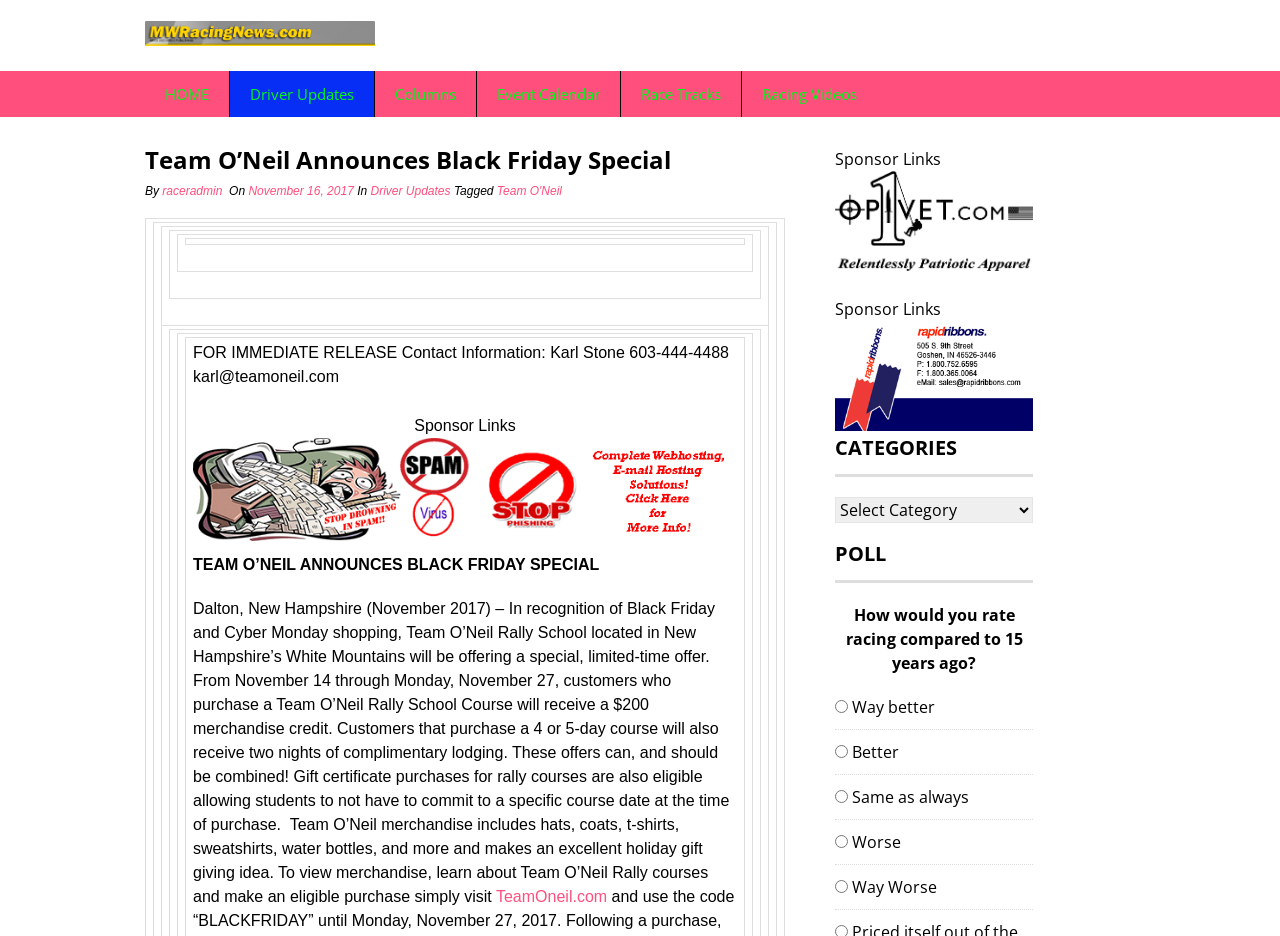Identify the bounding box coordinates of the element to click to follow this instruction: 'Click on the 'Team O'Neil Announces Black Friday Special' heading'. Ensure the coordinates are four float values between 0 and 1, provided as [left, top, right, bottom].

[0.113, 0.157, 0.613, 0.196]